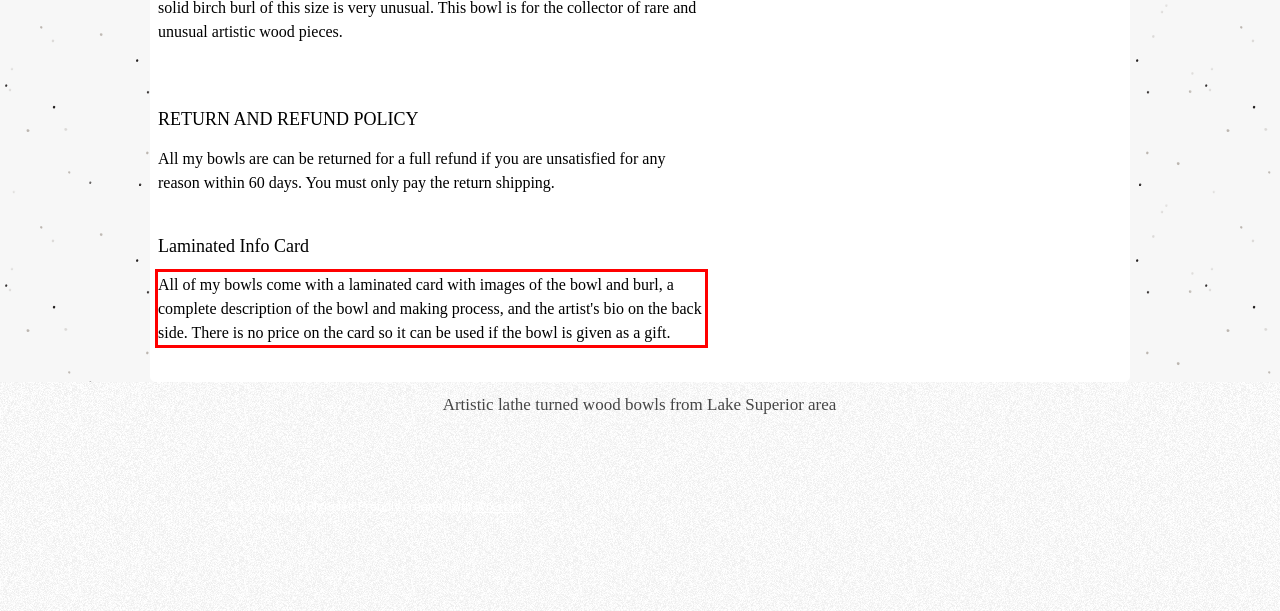Within the screenshot of a webpage, identify the red bounding box and perform OCR to capture the text content it contains.

All of my bowls come with a laminated card with images of the bowl and burl, a complete description of the bowl and making process, and the artist's bio on the back side. There is no price on the card so it can be used if the bowl is given as a gift.